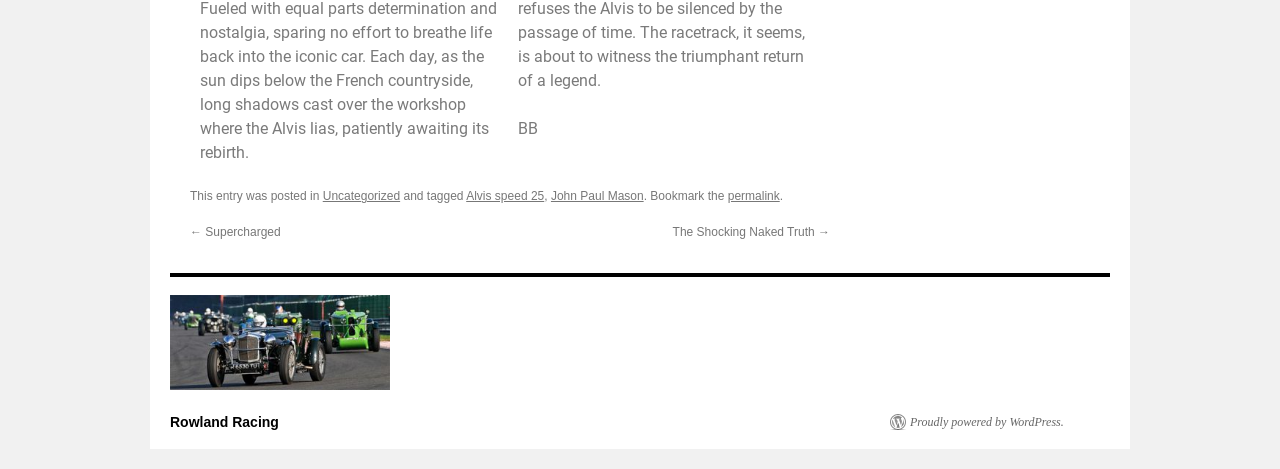What is the name of the author?
Refer to the screenshot and answer in one word or phrase.

John Paul Mason